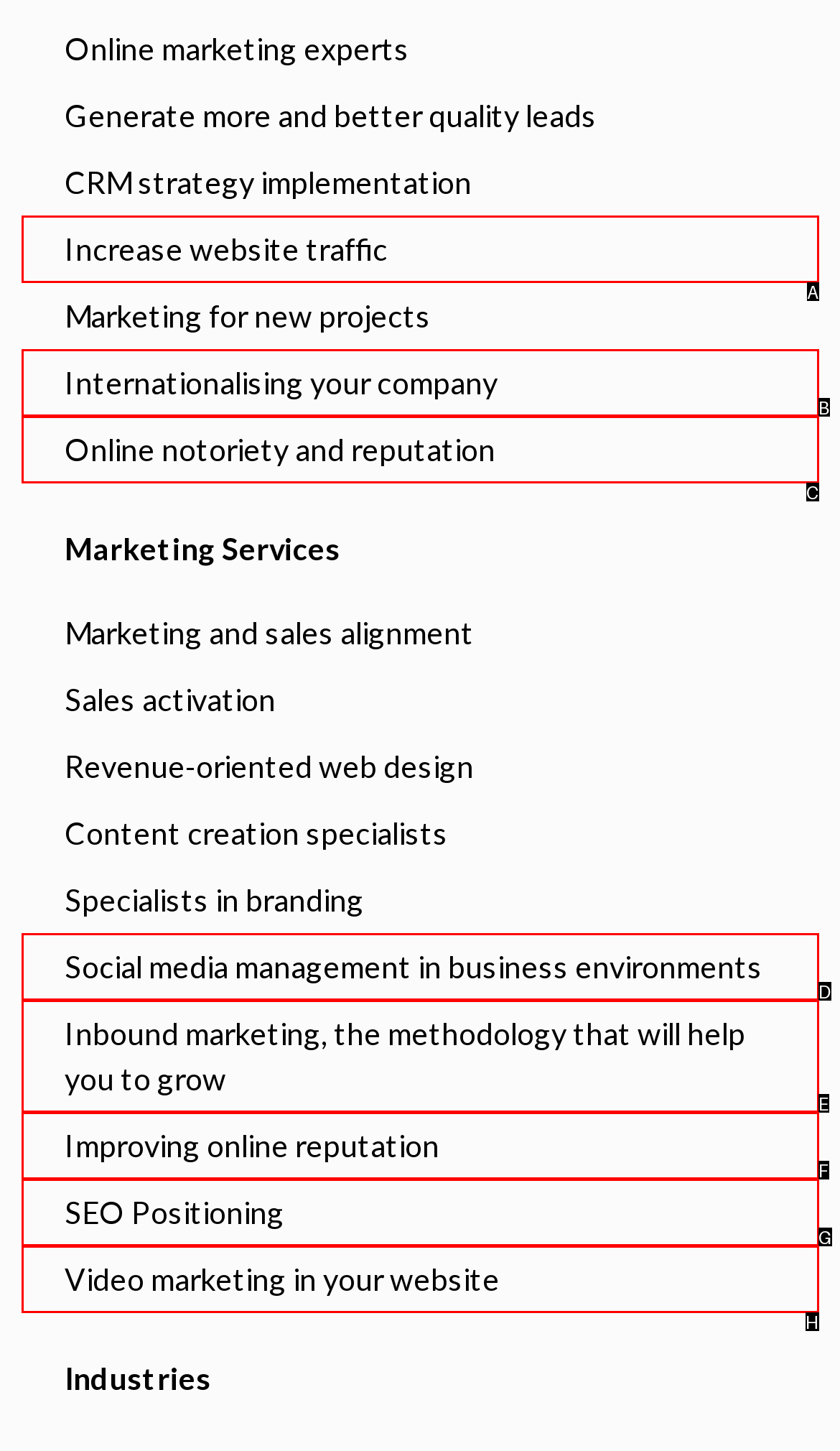Identify the letter that best matches this UI element description: Video marketing in your website
Answer with the letter from the given options.

H